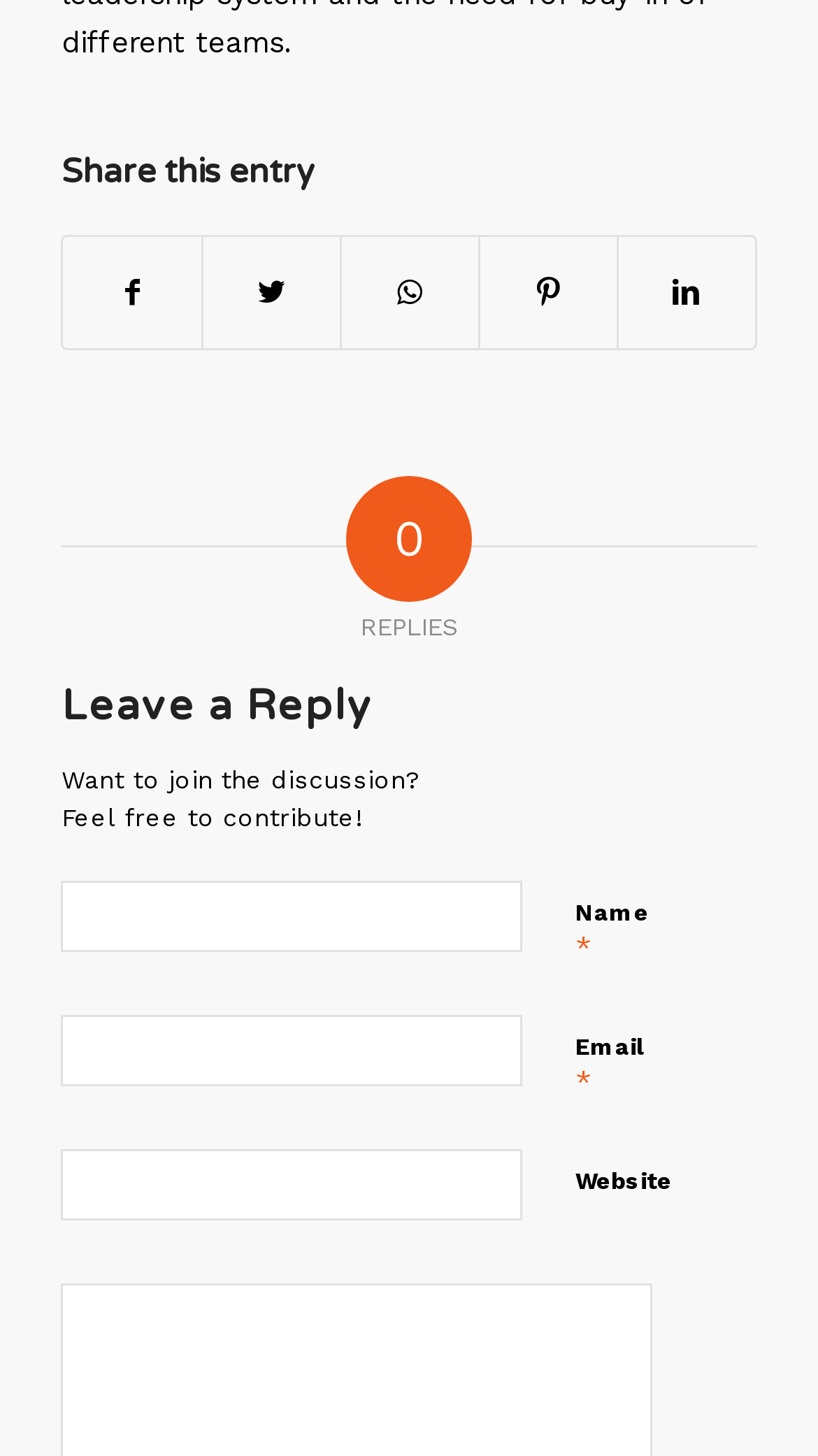Identify the bounding box coordinates for the element you need to click to achieve the following task: "Share on Facebook". Provide the bounding box coordinates as four float numbers between 0 and 1, in the form [left, top, right, bottom].

[0.078, 0.163, 0.247, 0.239]